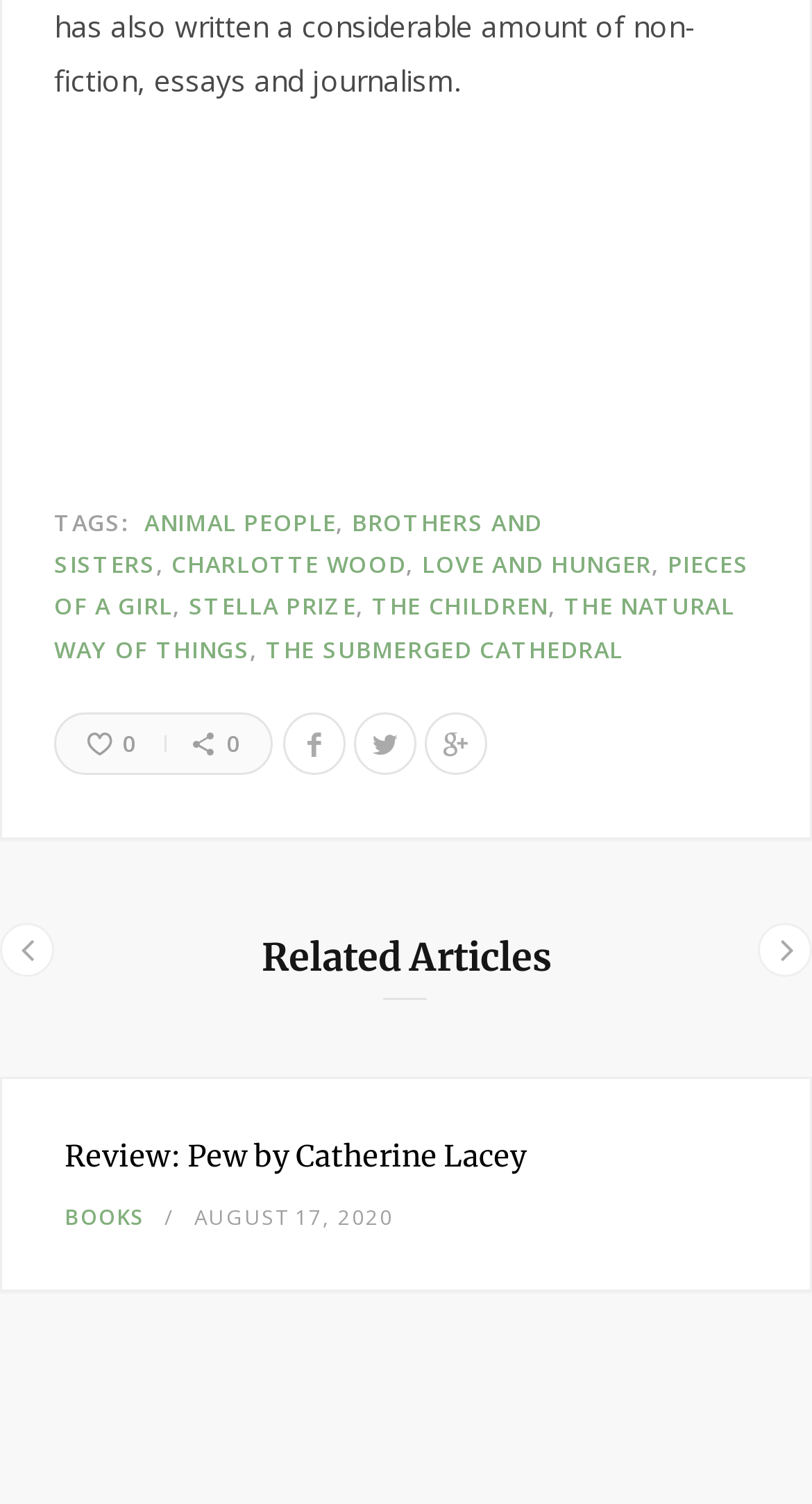Determine the bounding box coordinates for the clickable element to execute this instruction: "Read the 'Red Sea Spies by Raffi Berg is proof that true life can be just as spectacular, and unputdownable, as fiction' article". Provide the coordinates as four float numbers between 0 and 1, i.e., [left, top, right, bottom].

[0.618, 0.752, 0.921, 0.984]